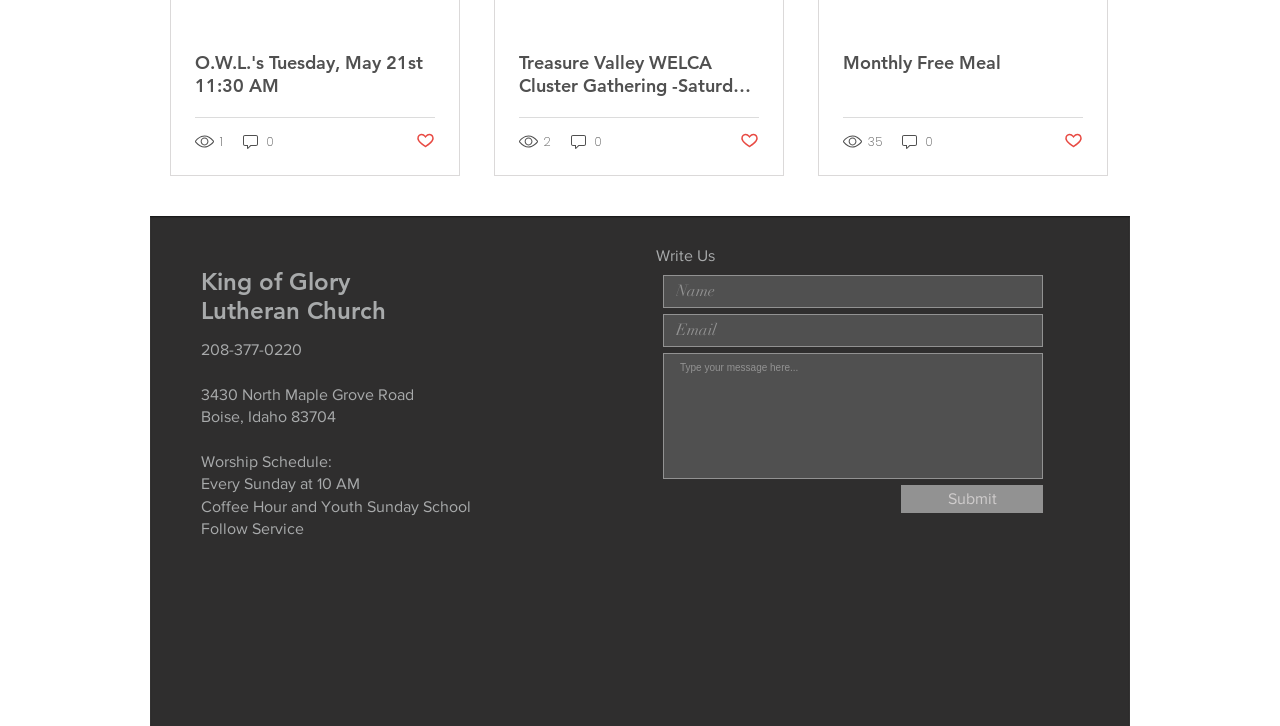Please find the bounding box coordinates of the element that you should click to achieve the following instruction: "Click the 'Grey Facebook Icon'". The coordinates should be presented as four float numbers between 0 and 1: [left, top, right, bottom].

[0.285, 0.839, 0.333, 0.923]